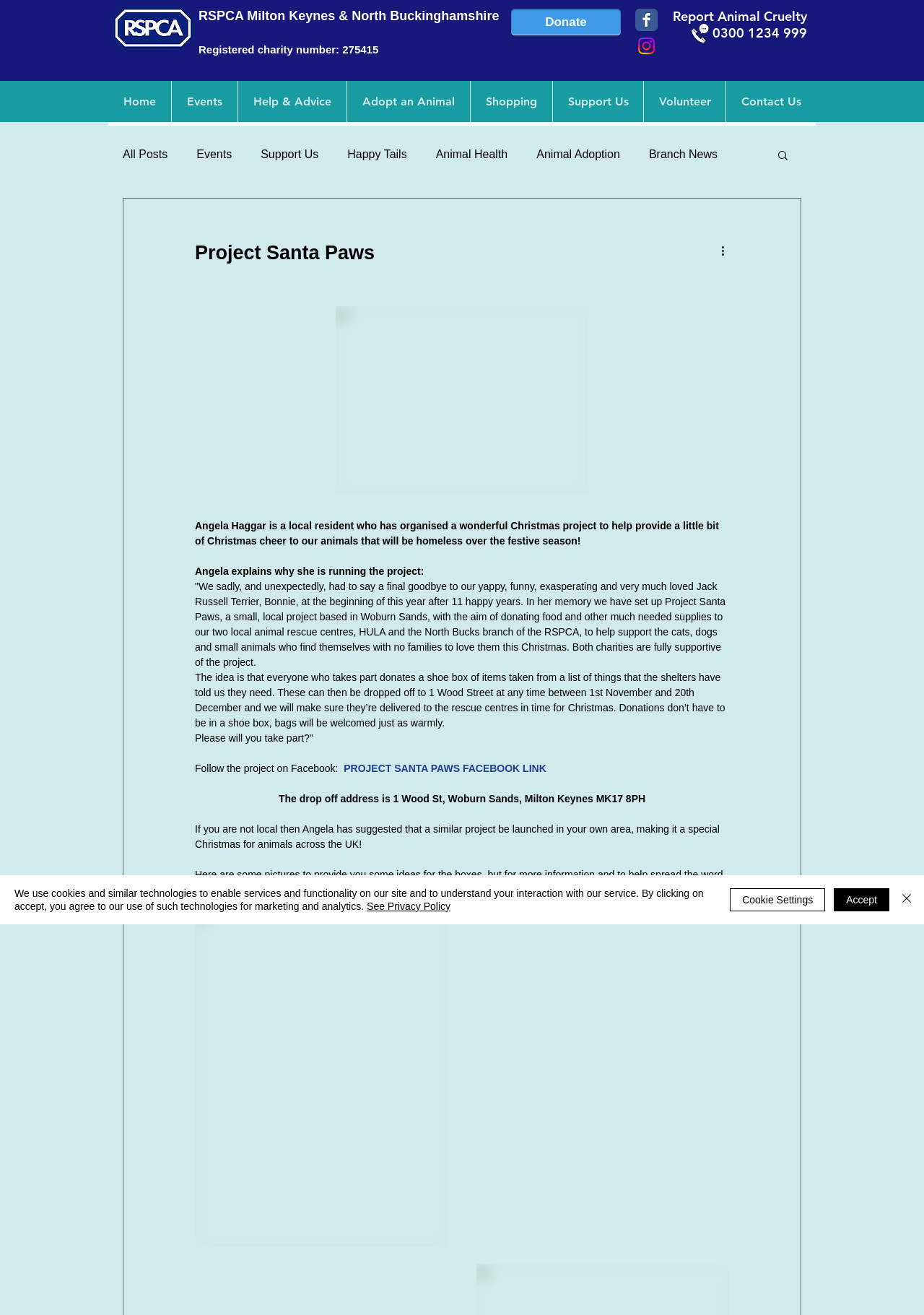Please determine the bounding box coordinates of the section I need to click to accomplish this instruction: "Click Donate".

[0.553, 0.007, 0.672, 0.027]